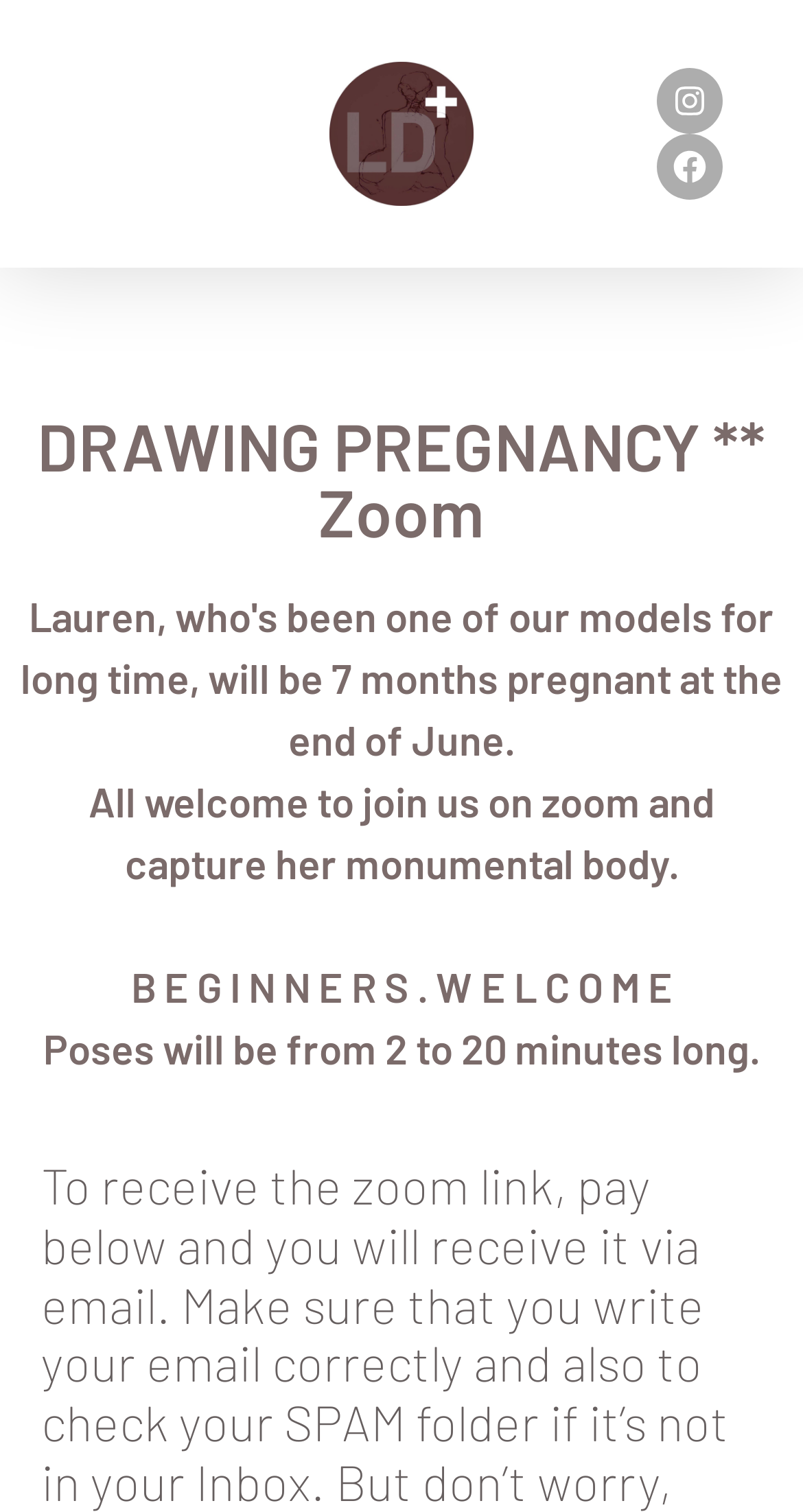What social media platforms are linked?
Based on the image, answer the question with a single word or brief phrase.

Instagram, Facebook